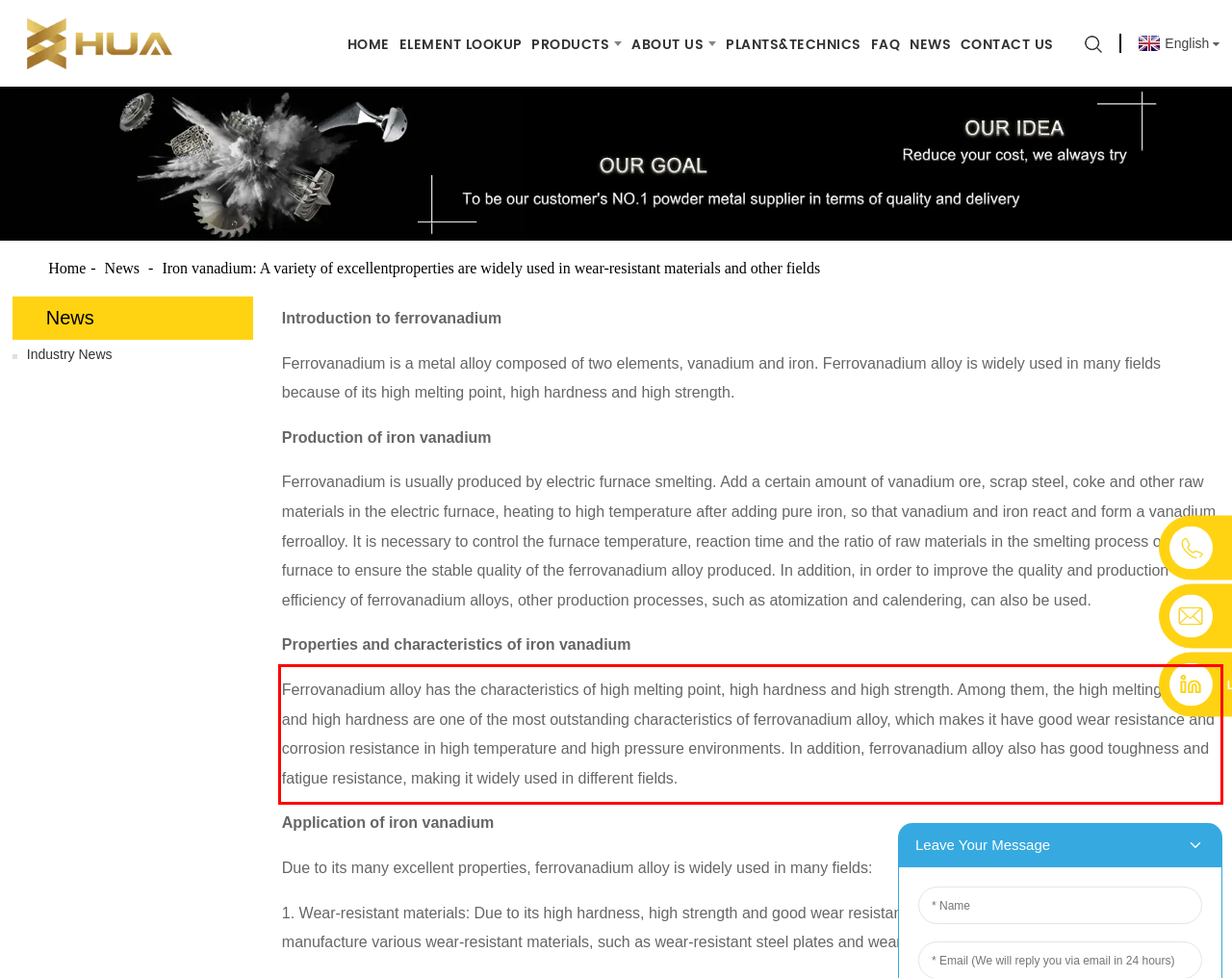Please look at the screenshot provided and find the red bounding box. Extract the text content contained within this bounding box.

Ferrovanadium alloy has the characteristics of high melting point, high hardness and high strength. Among them, the high melting point and high hardness are one of the most outstanding characteristics of ferrovanadium alloy, which makes it have good wear resistance and corrosion resistance in high temperature and high pressure environments. In addition, ferrovanadium alloy also has good toughness and fatigue resistance, making it widely used in different fields.